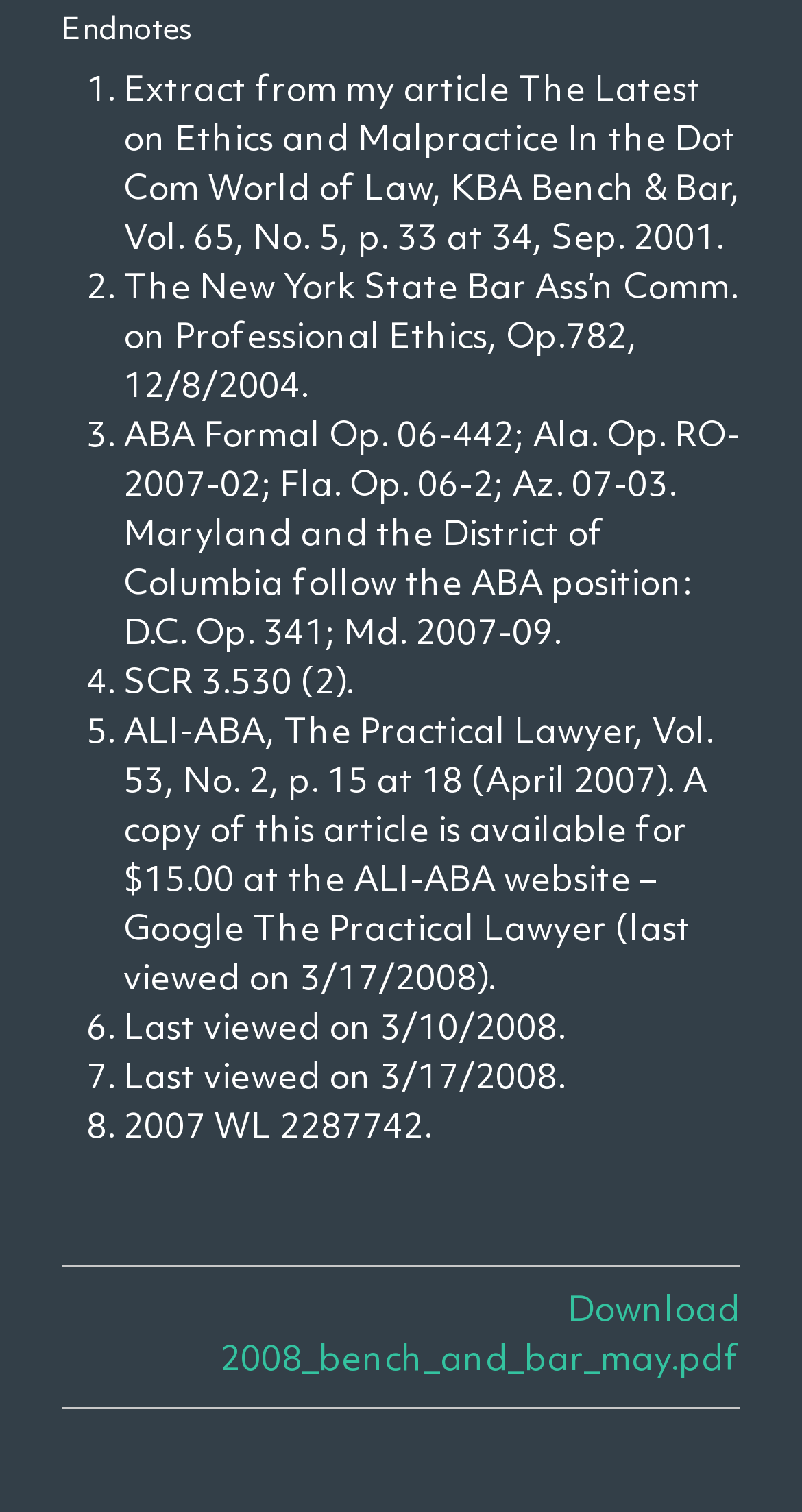Answer the question in one word or a short phrase:
What is the title of the heading?

Endnotes